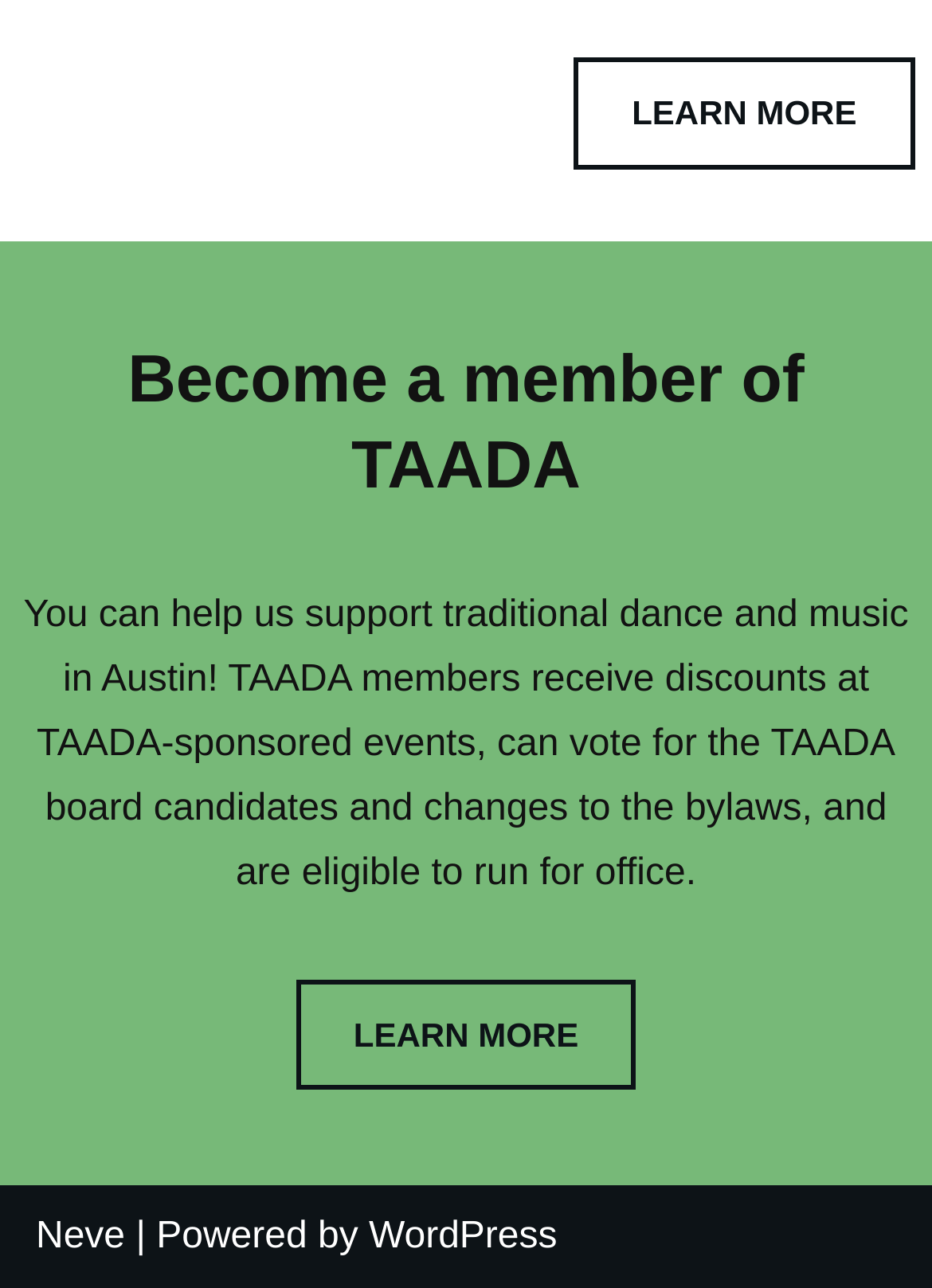Provide a short answer to the following question with just one word or phrase: What is the content of the heading element?

Become a member of TAADA